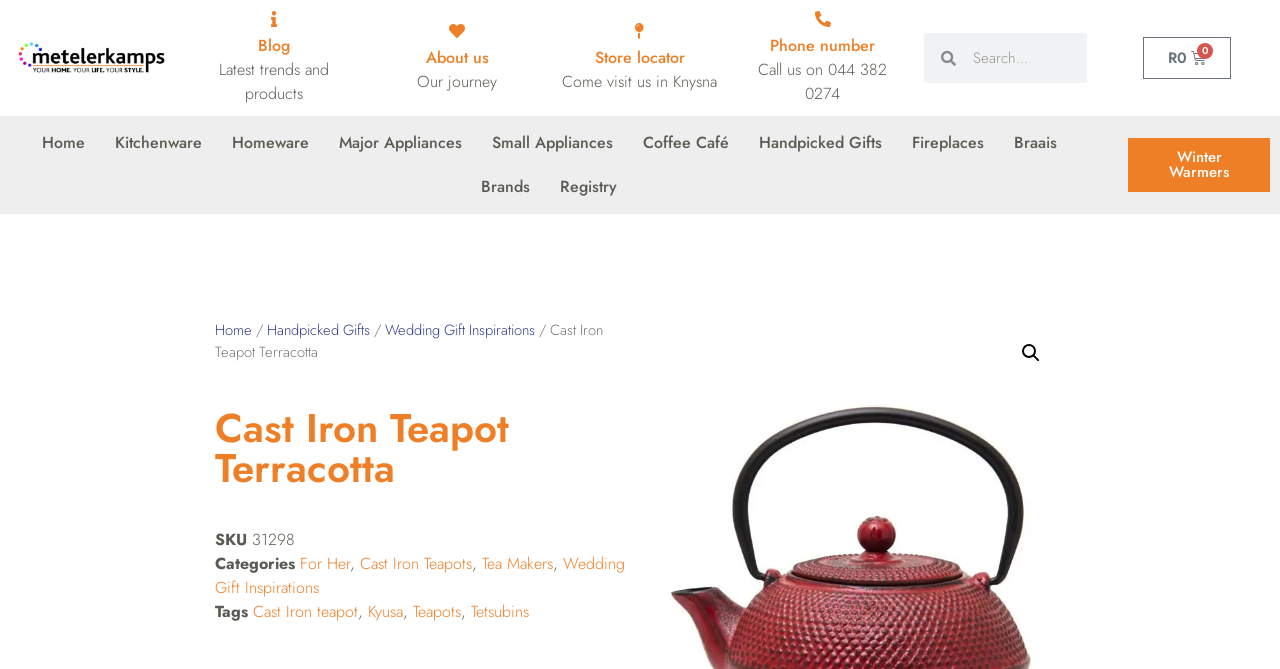Find the bounding box coordinates of the element to click in order to complete the given instruction: "View the 'Hoardings' article."

None